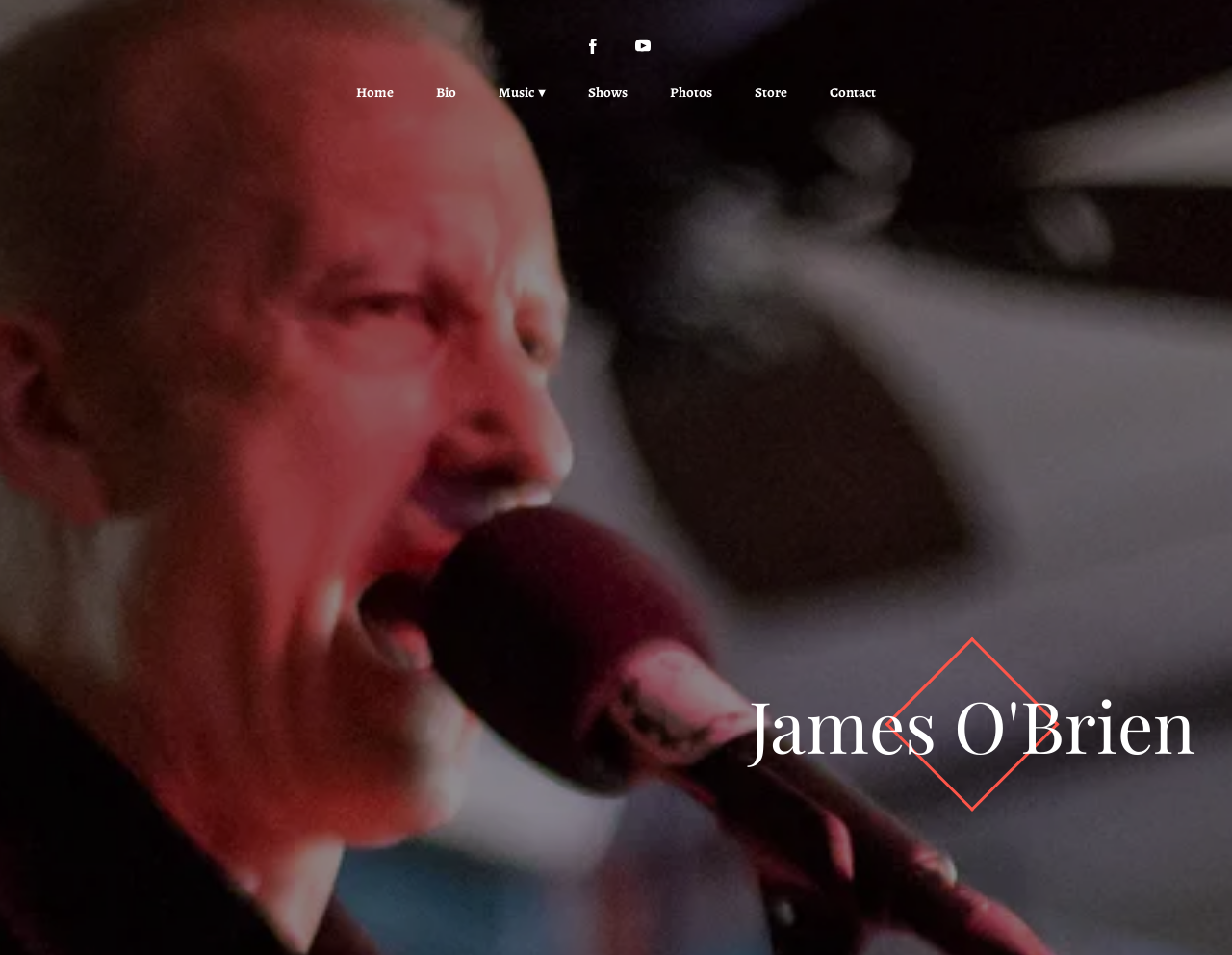Please provide a brief answer to the question using only one word or phrase: 
What is the purpose of the 'Store' section?

To buy merchandise